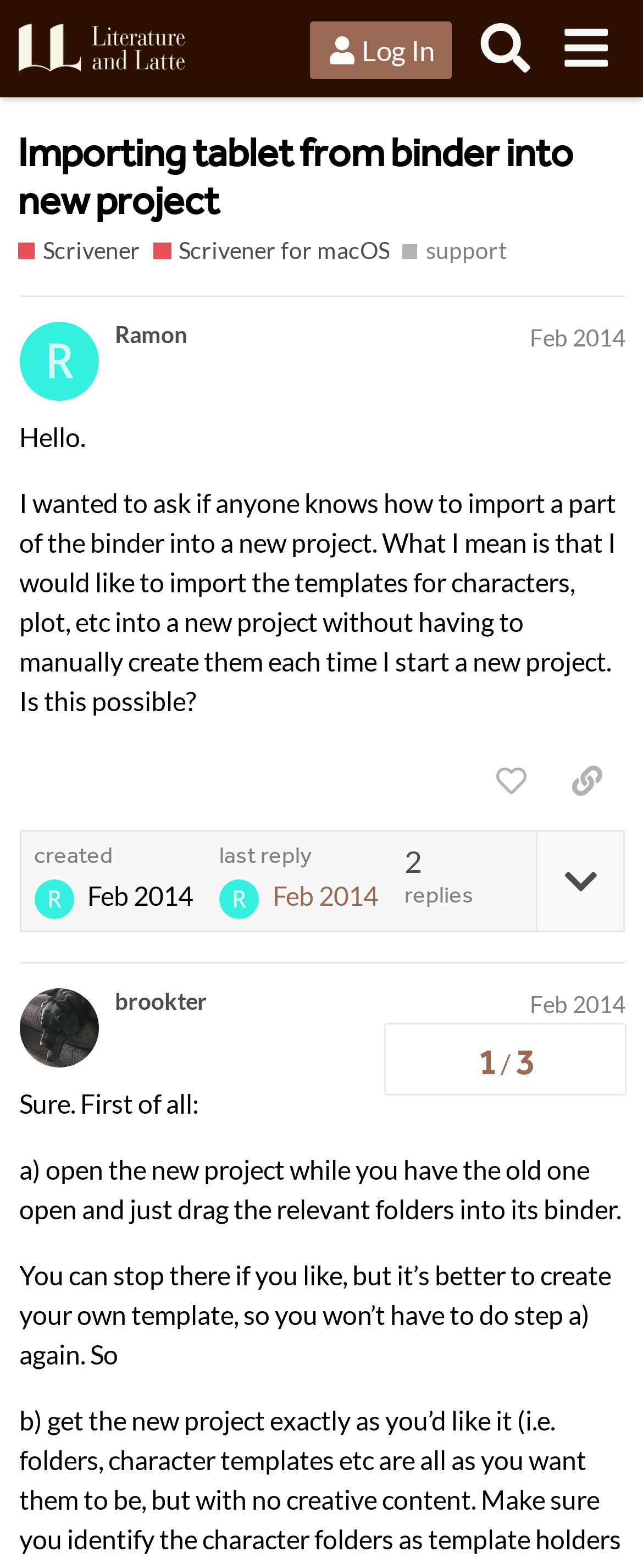Could you please study the image and provide a detailed answer to the question:
What is the topic of this discussion?

I determined the topic of this discussion by looking at the heading element with the text 'Importing tablet from binder into new project' which is a prominent element on the webpage.